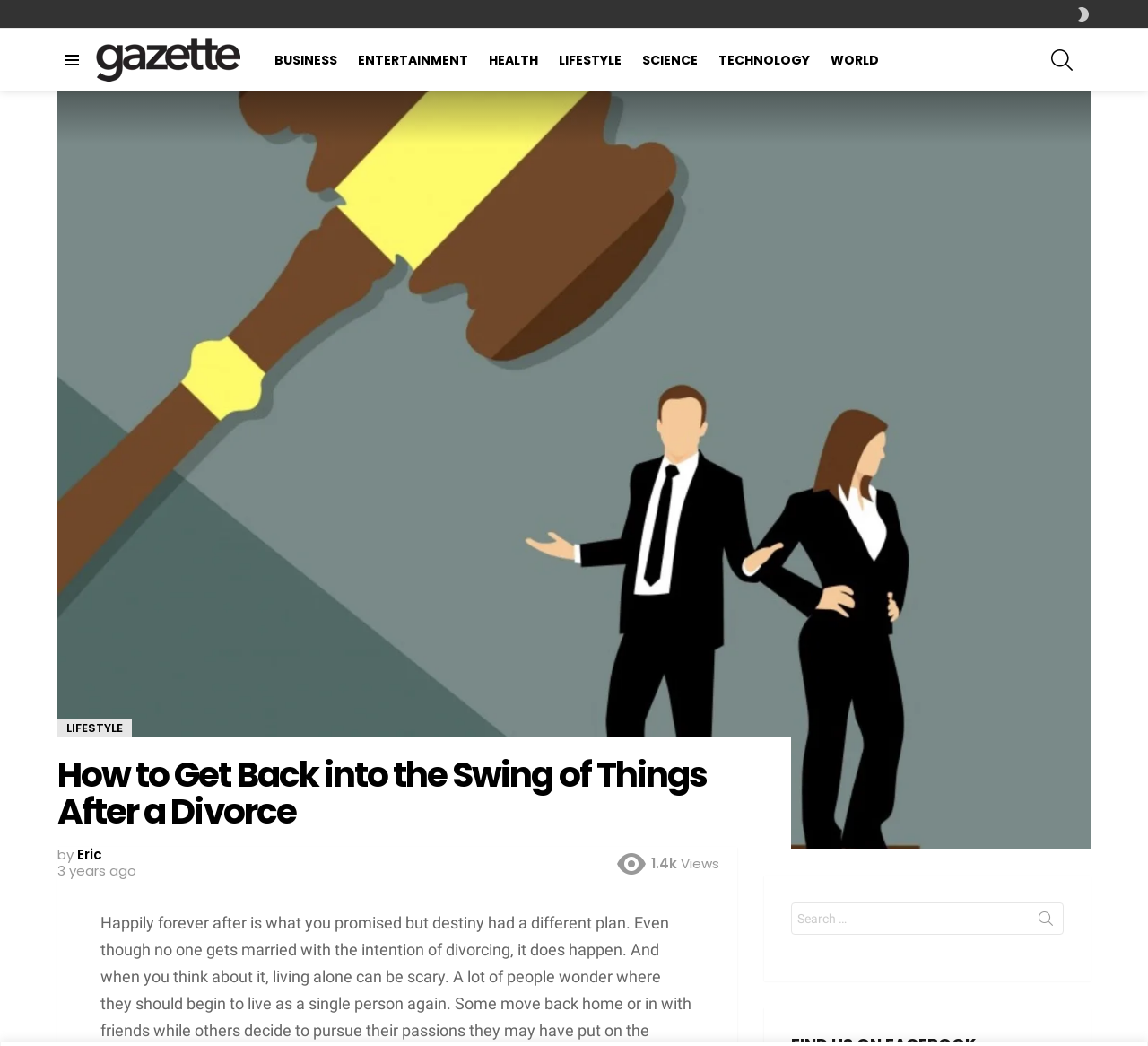Generate the main heading text from the webpage.

How to Get Back into the Swing of Things After a Divorce